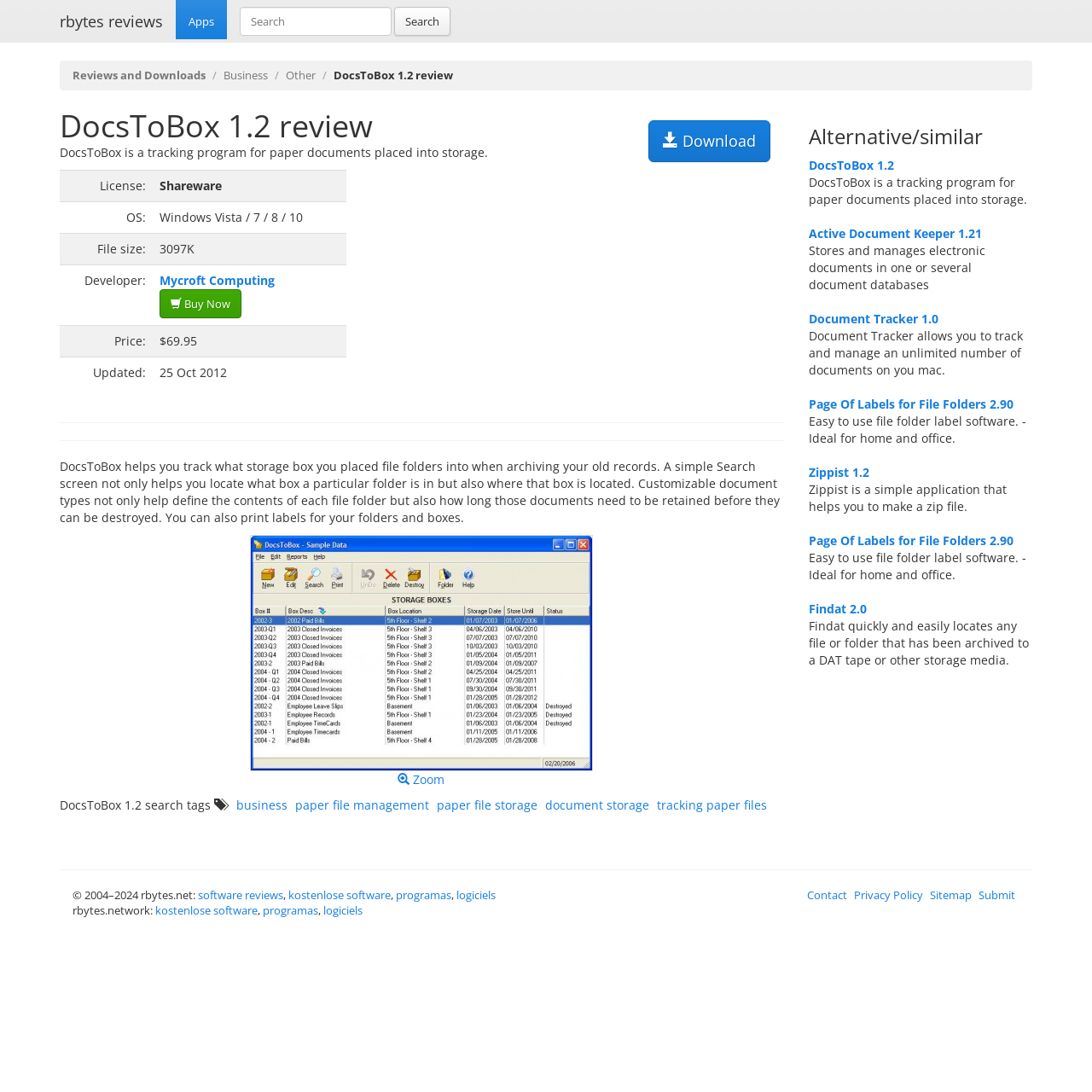Please find and report the bounding box coordinates of the element to click in order to perform the following action: "Download DocsToBox 1.2". The coordinates should be expressed as four float numbers between 0 and 1, in the format [left, top, right, bottom].

[0.593, 0.11, 0.705, 0.149]